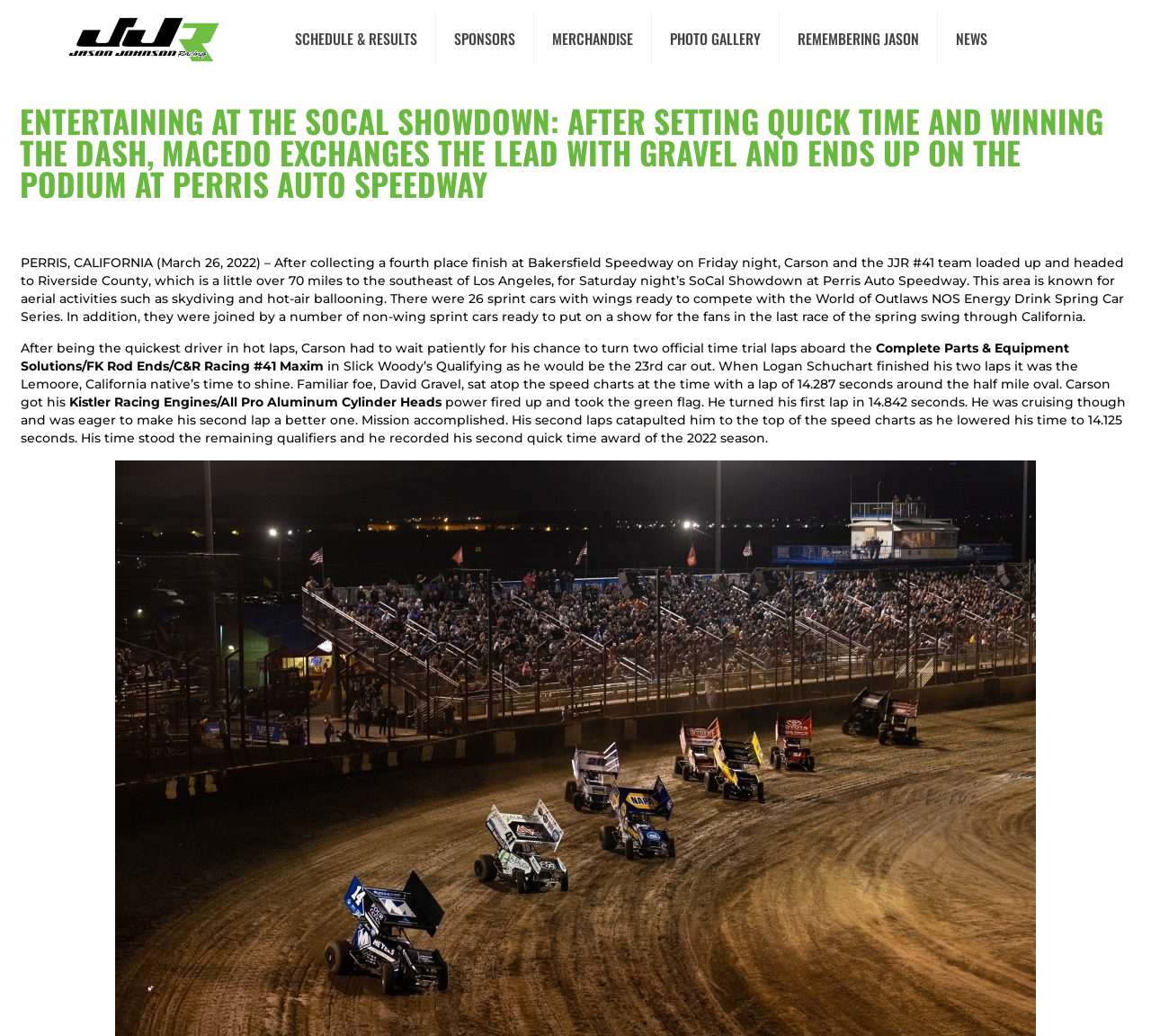Find the bounding box coordinates for the UI element whose description is: "SCHEDULE & RESULTS". The coordinates should be four float numbers between 0 and 1, in the format [left, top, right, bottom].

[0.241, 0.0, 0.379, 0.075]